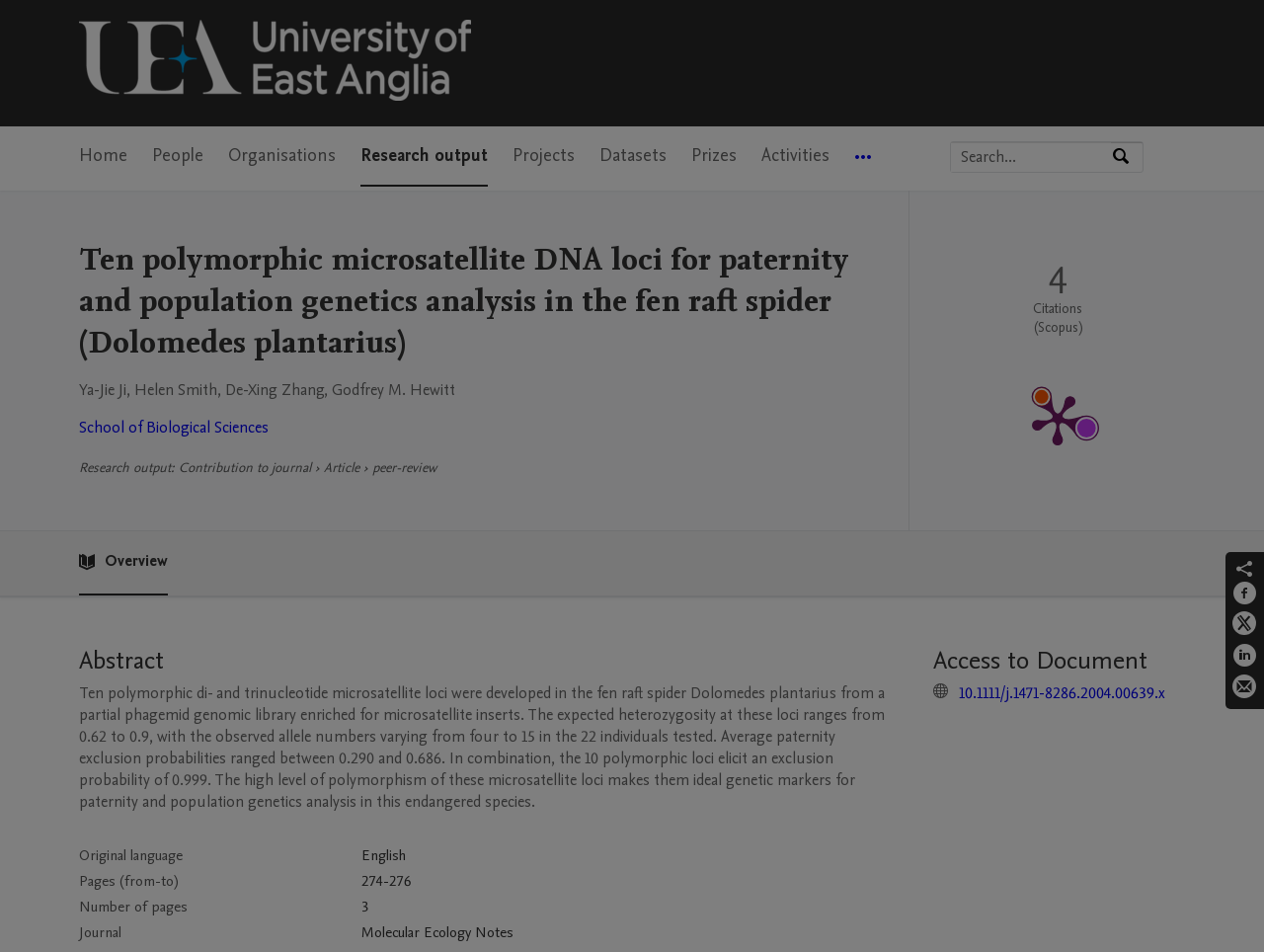Please identify the bounding box coordinates of the element I need to click to follow this instruction: "Search by expertise, name or affiliation".

[0.752, 0.149, 0.879, 0.18]